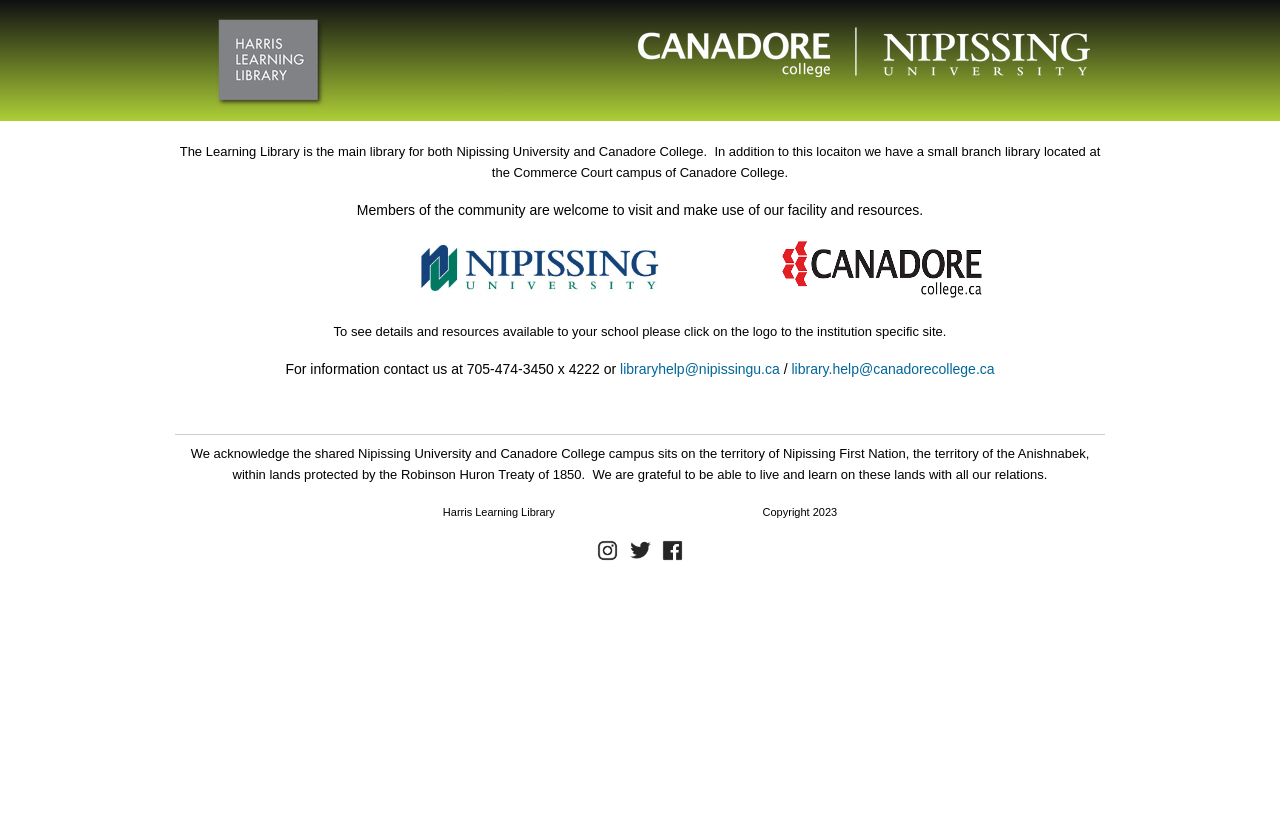What is the main heading of this webpage? Please extract and provide it.

Nipissing University / Canadore College Libraries